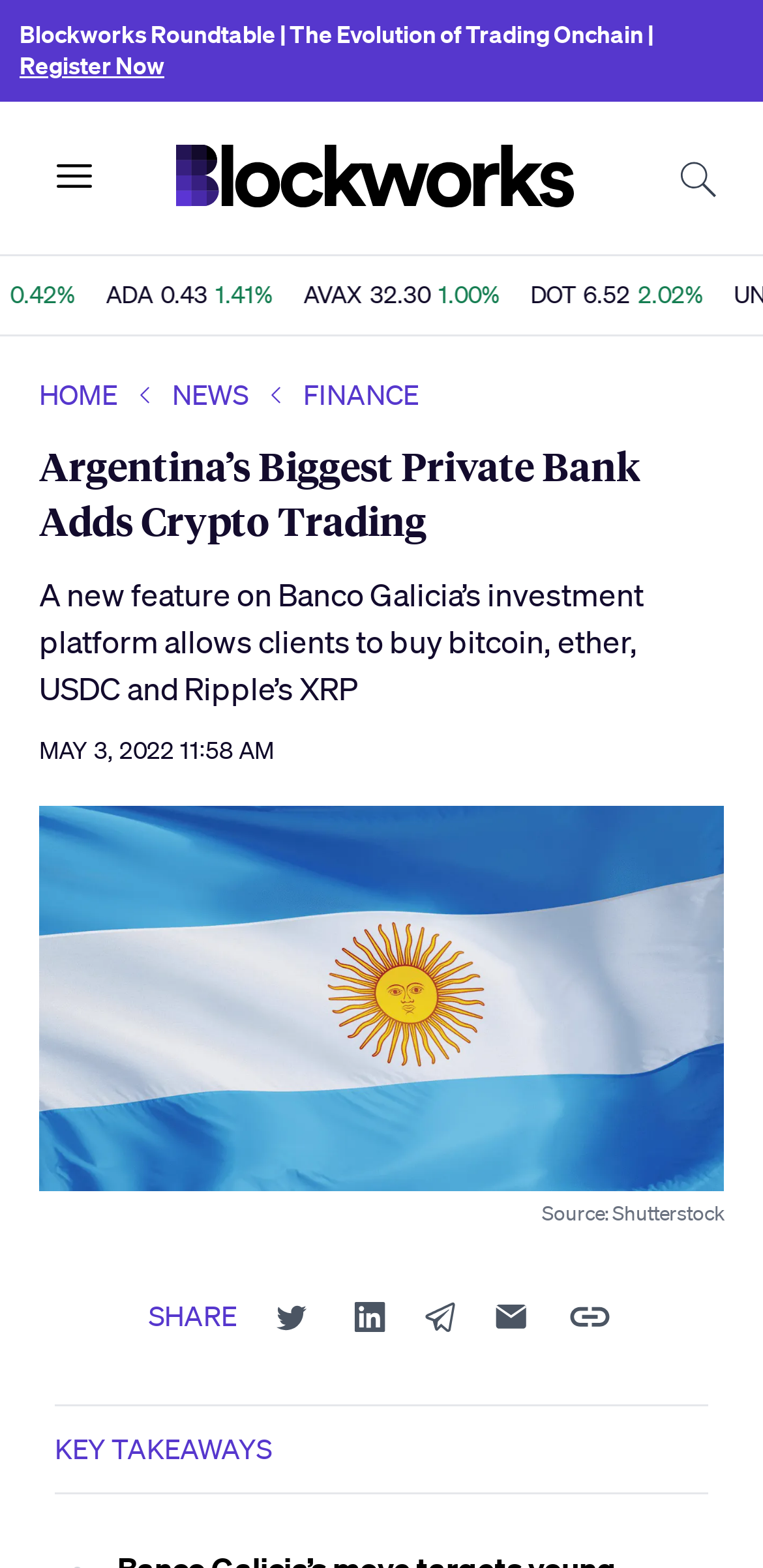Generate a comprehensive description of the contents of the webpage.

This webpage is about an article discussing Argentina's biggest private bank, Banco Galicia, adding crypto trading to its investment platform. At the top, there is a navigation menu with links to the homepage, search, and a button to open a menu. Below the navigation menu, there are several links to different cryptocurrency prices, such as AVAX, DOT, and UNI, with their corresponding prices and percentage changes.

The main article is divided into sections. The title of the article, "Argentina's Biggest Private Bank Adds Crypto Trading", is prominently displayed at the top. Below the title, there is a brief summary of the article, stating that Banco Galicia's investment platform now allows clients to buy bitcoin, ether, USDC, and Ripple's XRP. 

To the right of the summary, there is a timestamp indicating when the article was published, "MAY 3, 2022 11:58 AM". Below the summary, there is a large image related to the article. At the bottom of the image, there is a caption "Source: Shutterstock".

Under the image, there are several social media sharing links, including Facebook, Twitter, and LinkedIn, represented by their respective icons. 

Finally, at the very bottom of the page, there is a section titled "KEY TAKEAWAYS", which likely summarizes the main points of the article.